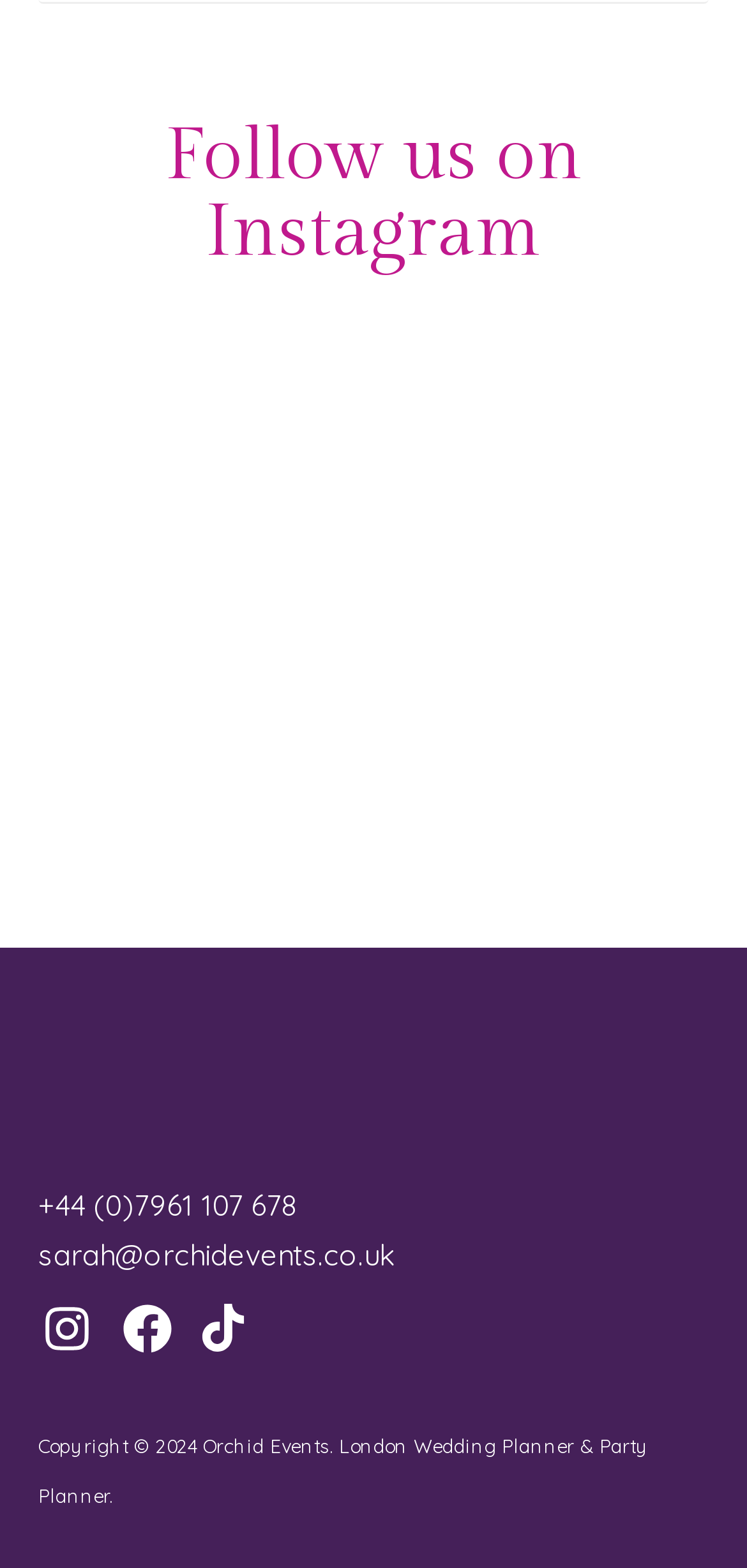Please specify the bounding box coordinates of the area that should be clicked to accomplish the following instruction: "Read about Yasmin's Bat Mitzvah". The coordinates should consist of four float numbers between 0 and 1, i.e., [left, top, right, bottom].

[0.026, 0.334, 0.487, 0.457]